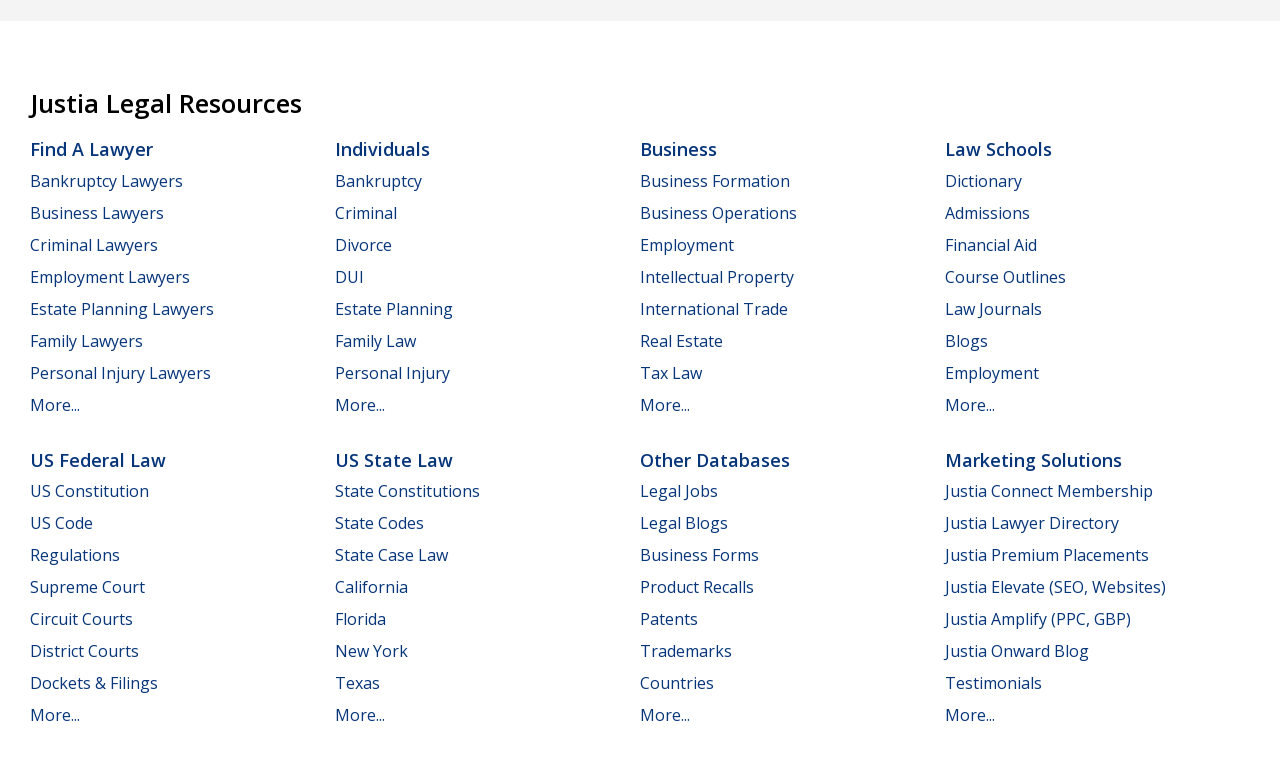Please find the bounding box coordinates of the section that needs to be clicked to achieve this instruction: "Check Justia Lawyer Directory".

[0.738, 0.675, 0.874, 0.704]